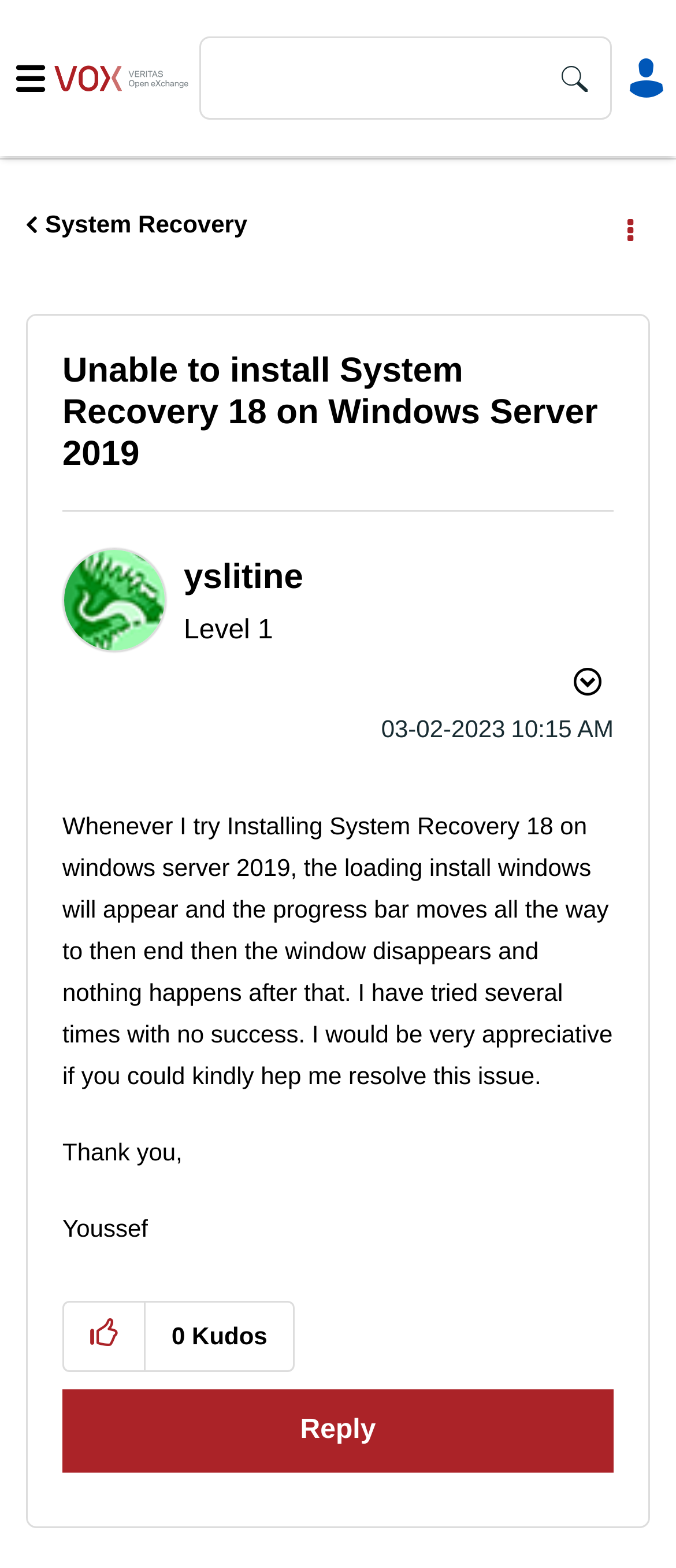What is the topic of the post? Examine the screenshot and reply using just one word or a brief phrase.

System Recovery 18 on Windows Server 2019